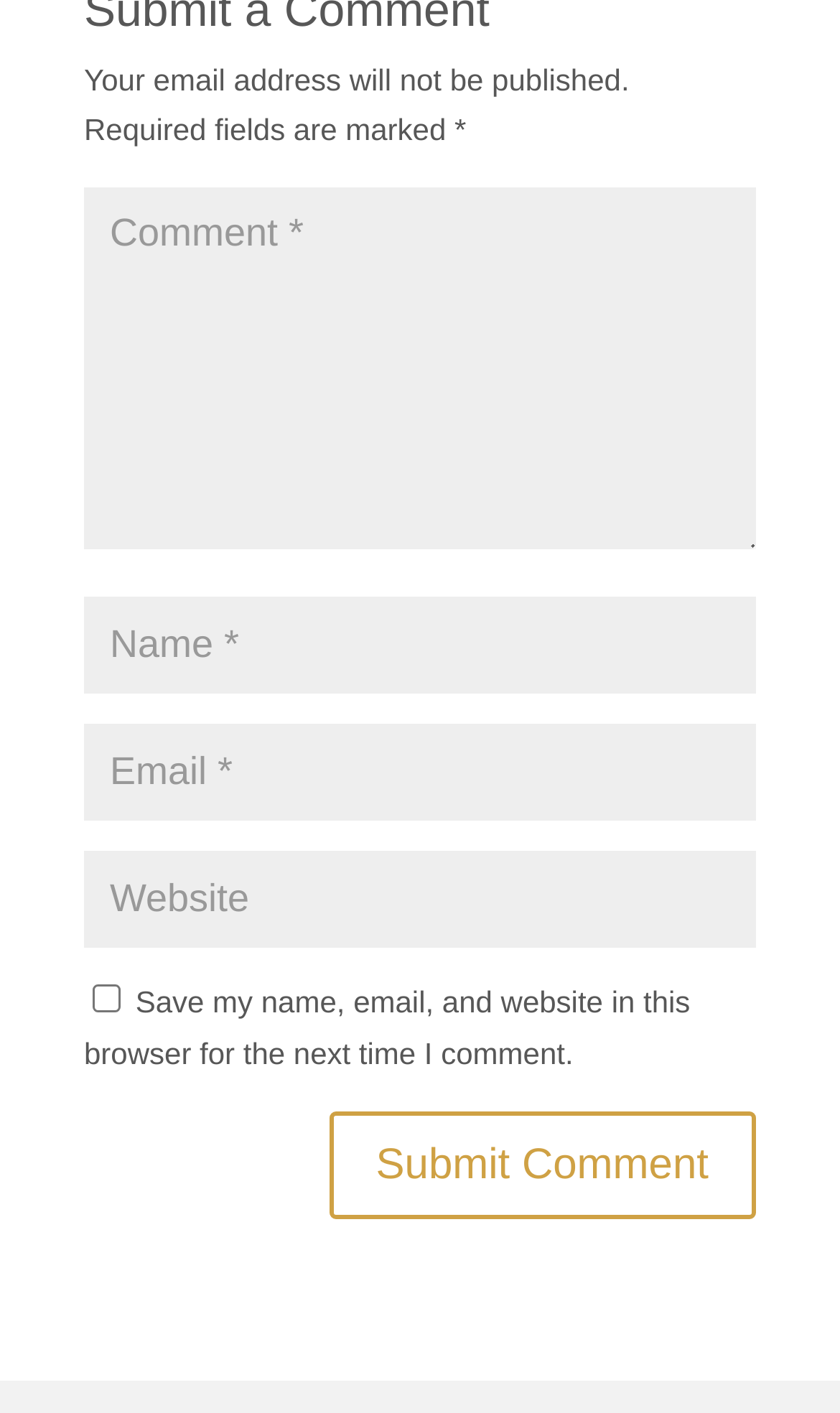From the element description input value="Comment *" name="comment", predict the bounding box coordinates of the UI element. The coordinates must be specified in the format (top-left x, top-left y, bottom-right x, bottom-right y) and should be within the 0 to 1 range.

[0.1, 0.133, 0.9, 0.389]